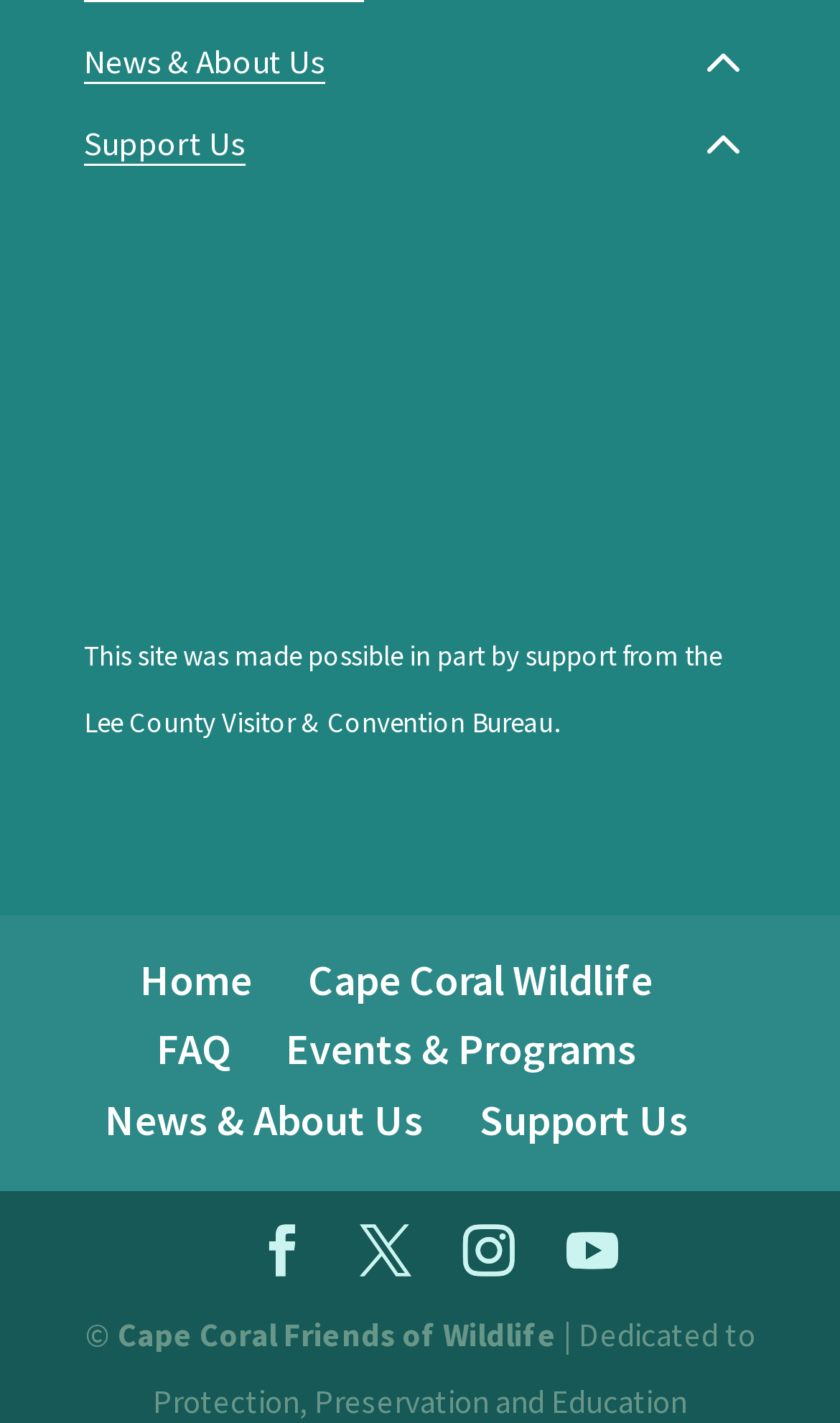What is the purpose of the organization?
Using the details shown in the screenshot, provide a comprehensive answer to the question.

I found the answer by reading the static text element '| Dedicated to Protection, Preservation and Education' at the bottom of the page, which describes the purpose of the organization.